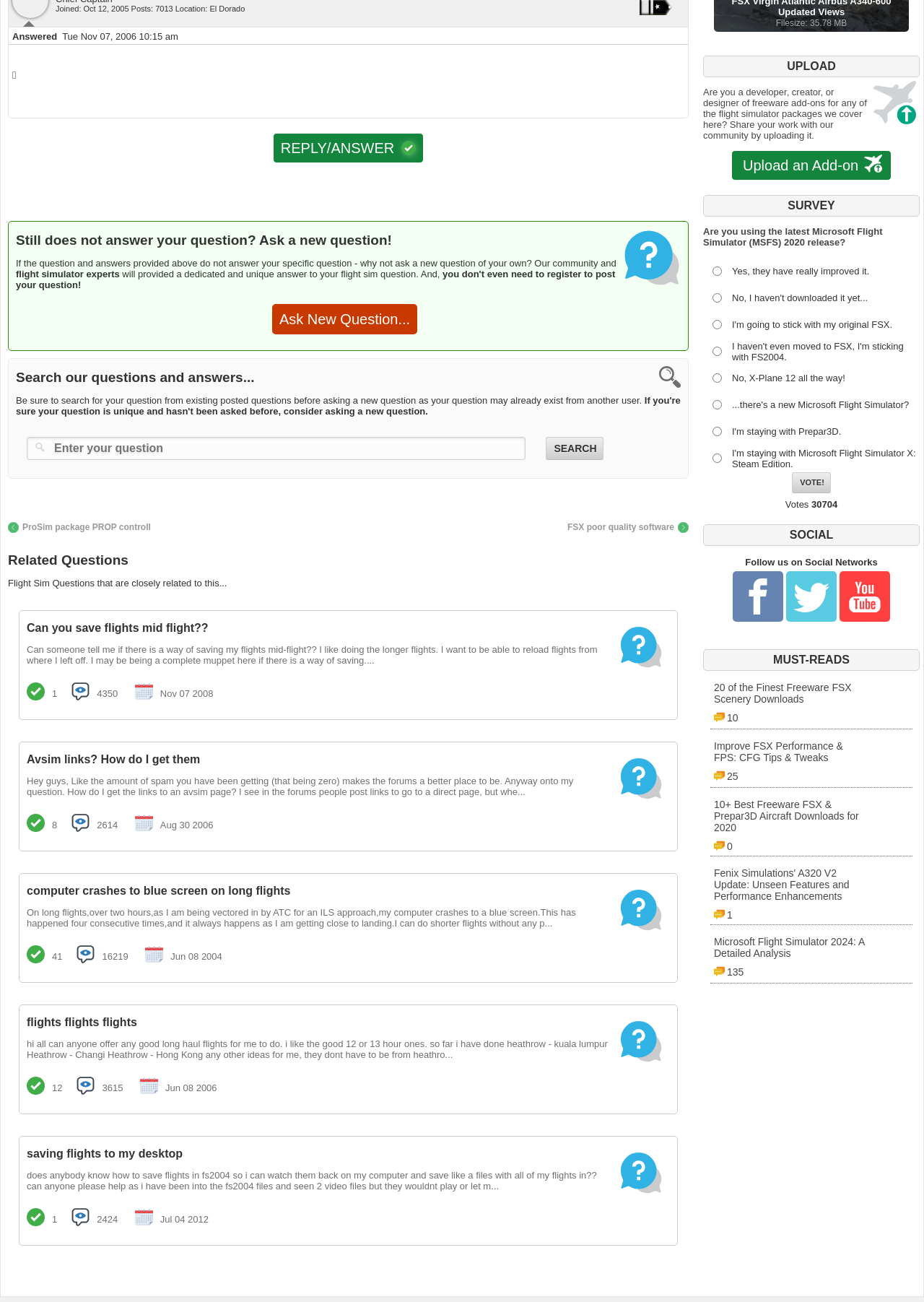Please find and report the bounding box coordinates of the element to click in order to perform the following action: "Search for a question". The coordinates should be expressed as four float numbers between 0 and 1, in the format [left, top, right, bottom].

[0.029, 0.336, 0.569, 0.353]